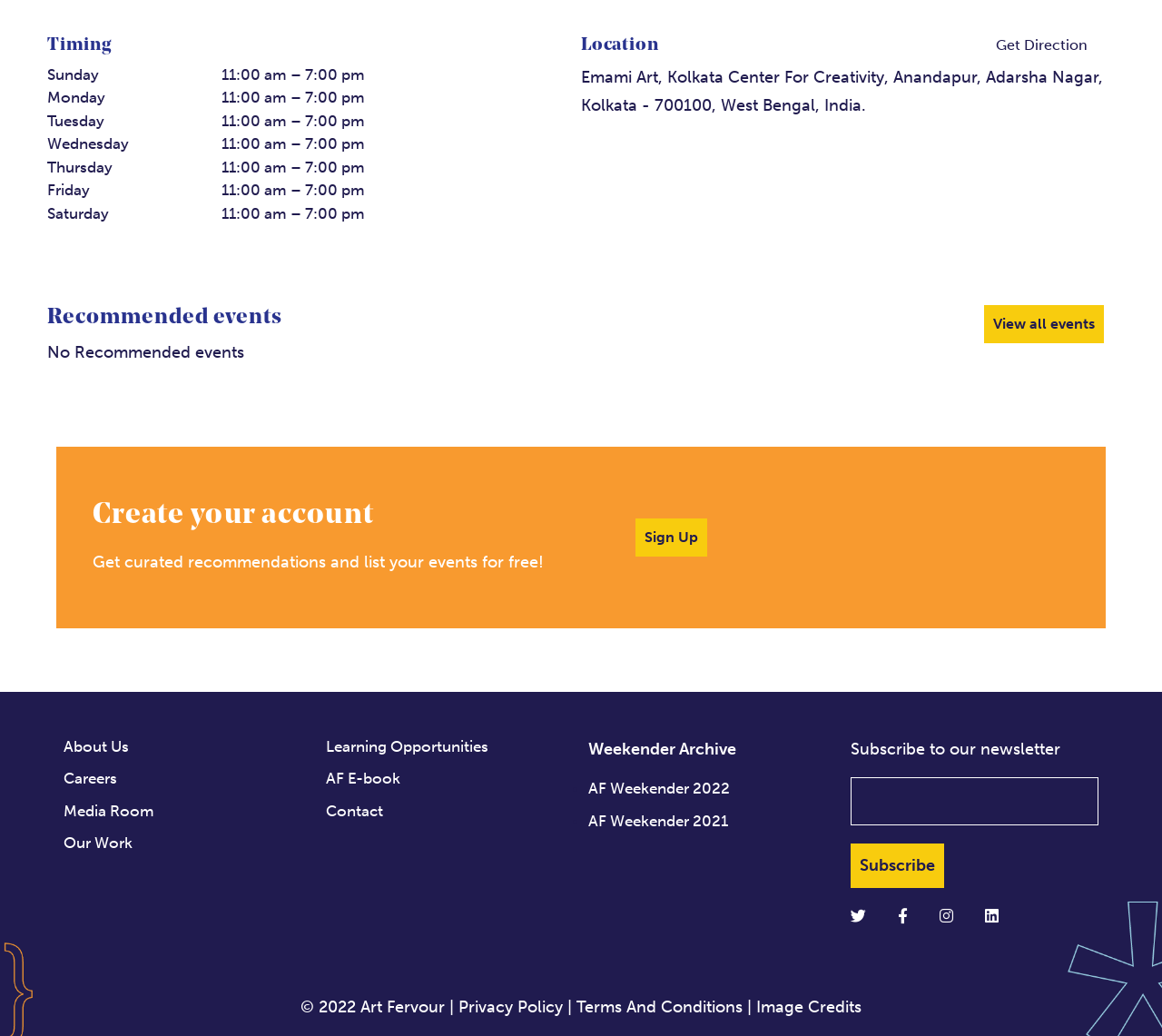Where is Emami Art located?
Carefully analyze the image and provide a thorough answer to the question.

I found the location of Emami Art by looking at the 'Location' section, where it provides the address. The address is 'Emami Art, Kolkata Center For Creativity, Anandapur, Adarsha Nagar, Kolkata - 700100, West Bengal, India', which indicates that Emami Art is located in Kolkata, West Bengal, India.